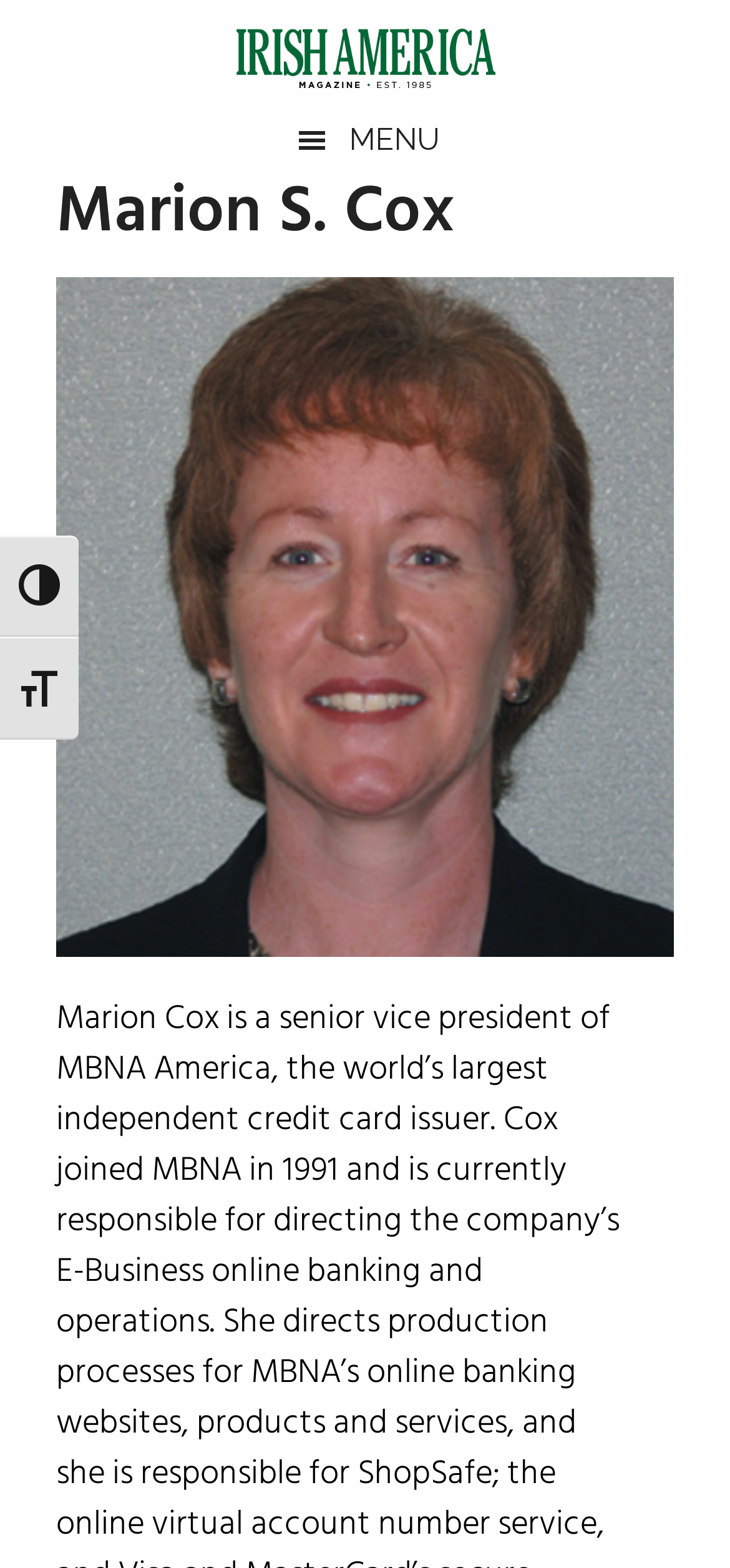What is the purpose of the button with the icon ''?
Use the information from the screenshot to give a comprehensive response to the question.

I found the answer by looking at the button element with the icon '' which has a text description 'MENU' and is not pressed or expanded.